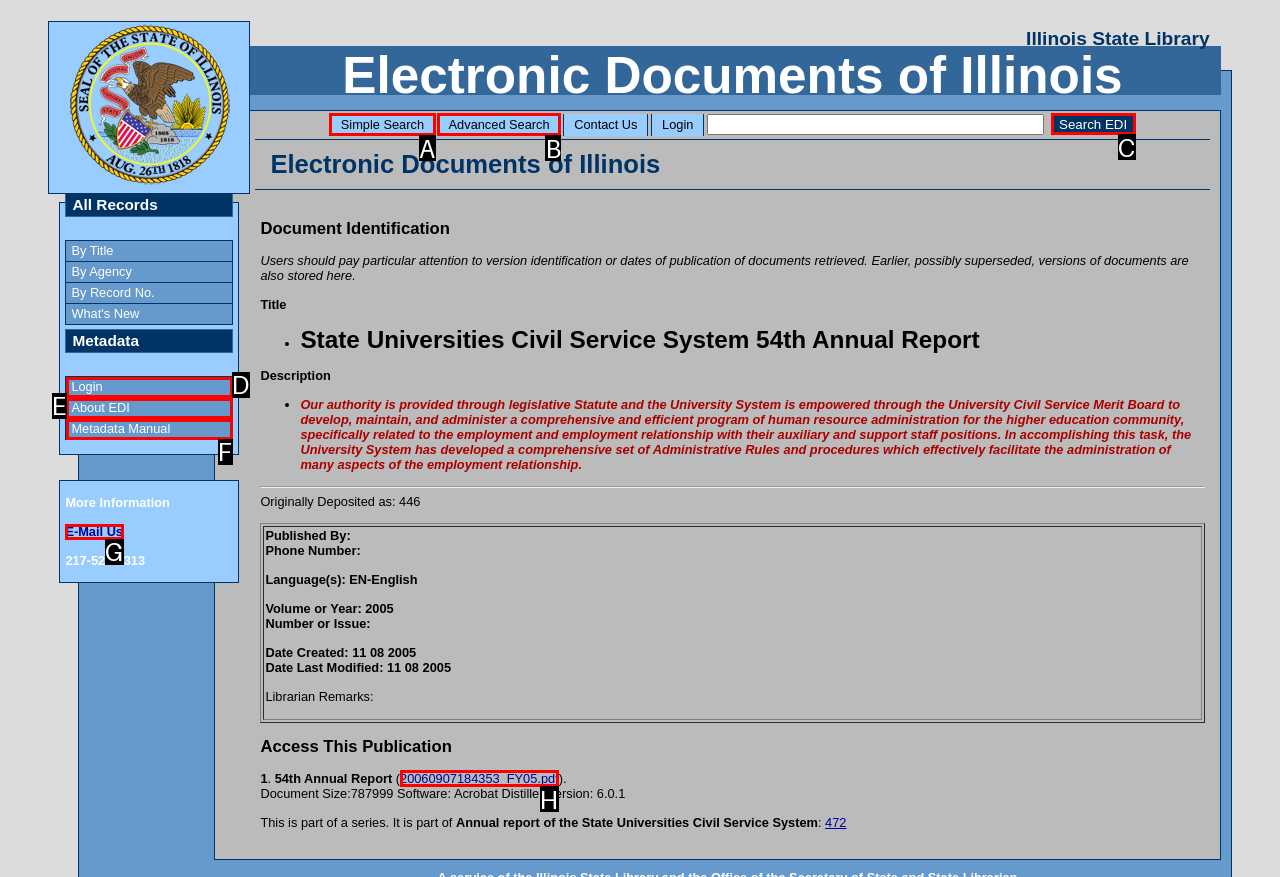Select the option I need to click to accomplish this task: Access the 54th Annual Report
Provide the letter of the selected choice from the given options.

H